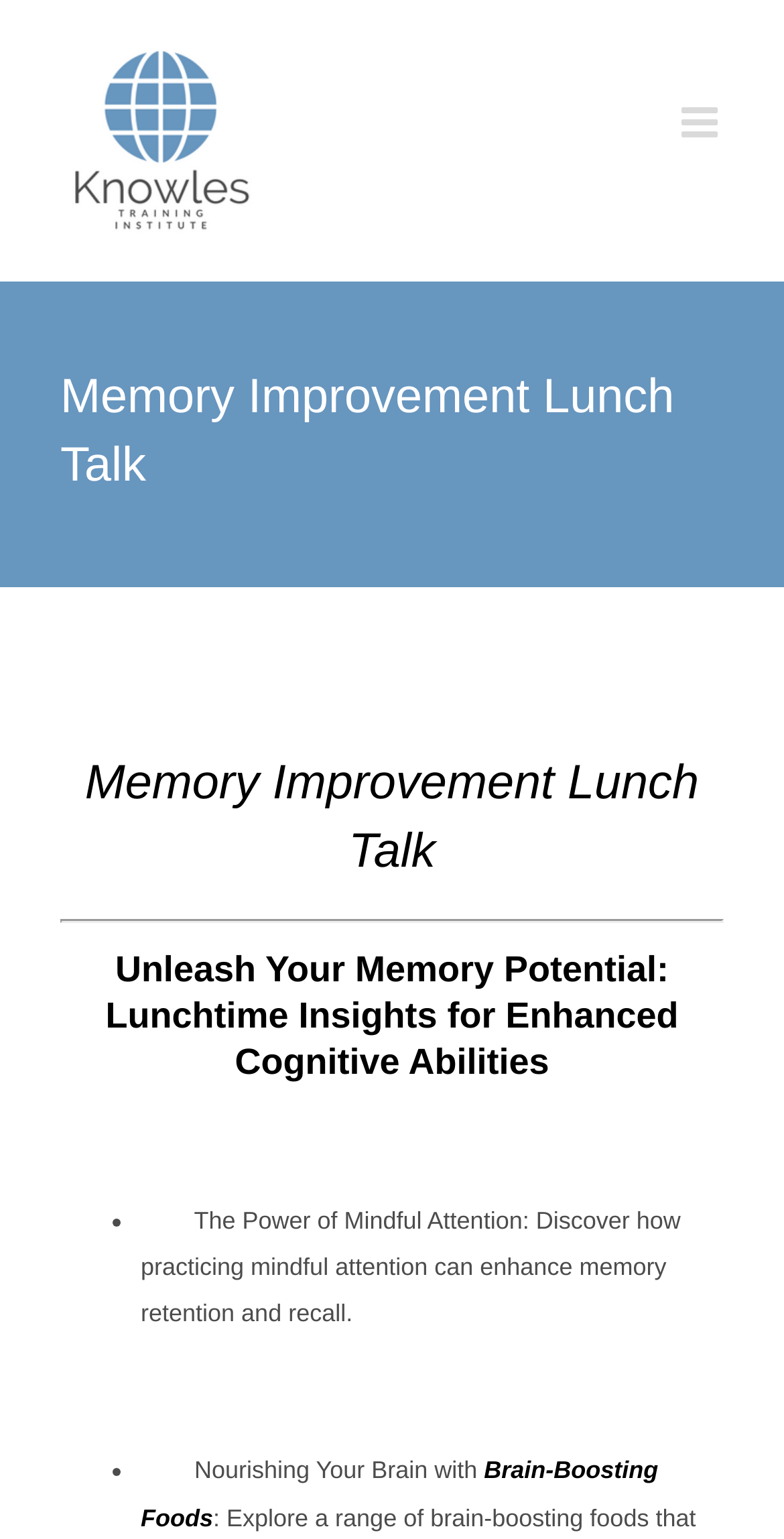Explain in detail what is displayed on the webpage.

The webpage appears to be a promotional page for a corporate training course, specifically a "Memory Improvement Lunch Talk". The page is dominated by a prominent logo of "Corporate Training Courses in Copenhagen, Arhus, Odense, Aalborg, Frederiksberg, Denmark" at the top left corner, which is also a clickable link.

Below the logo, there are two headings with the same text "Memory Improvement Lunch Talk", with the second one being slightly larger in font size. A horizontal separator line follows, separating the headings from the main content.

The main content is a brief description of the lunch talk, titled "Unleash Your Memory Potential: Lunchtime Insights for Enhanced Cognitive Abilities". This is followed by a list of two bullet points, each describing a topic that will be covered in the lunch talk. The first topic is "The Power of Mindful Attention: Discover how practicing mindful attention can enhance memory retention and recall", and the second topic is "Nourishing Your Brain with Brain-Boosting Foods", which is also a clickable link.

At the top right corner, there is a toggle button for the mobile menu, and at the bottom right corner, there is a "Go to Top" button with an upward arrow icon.